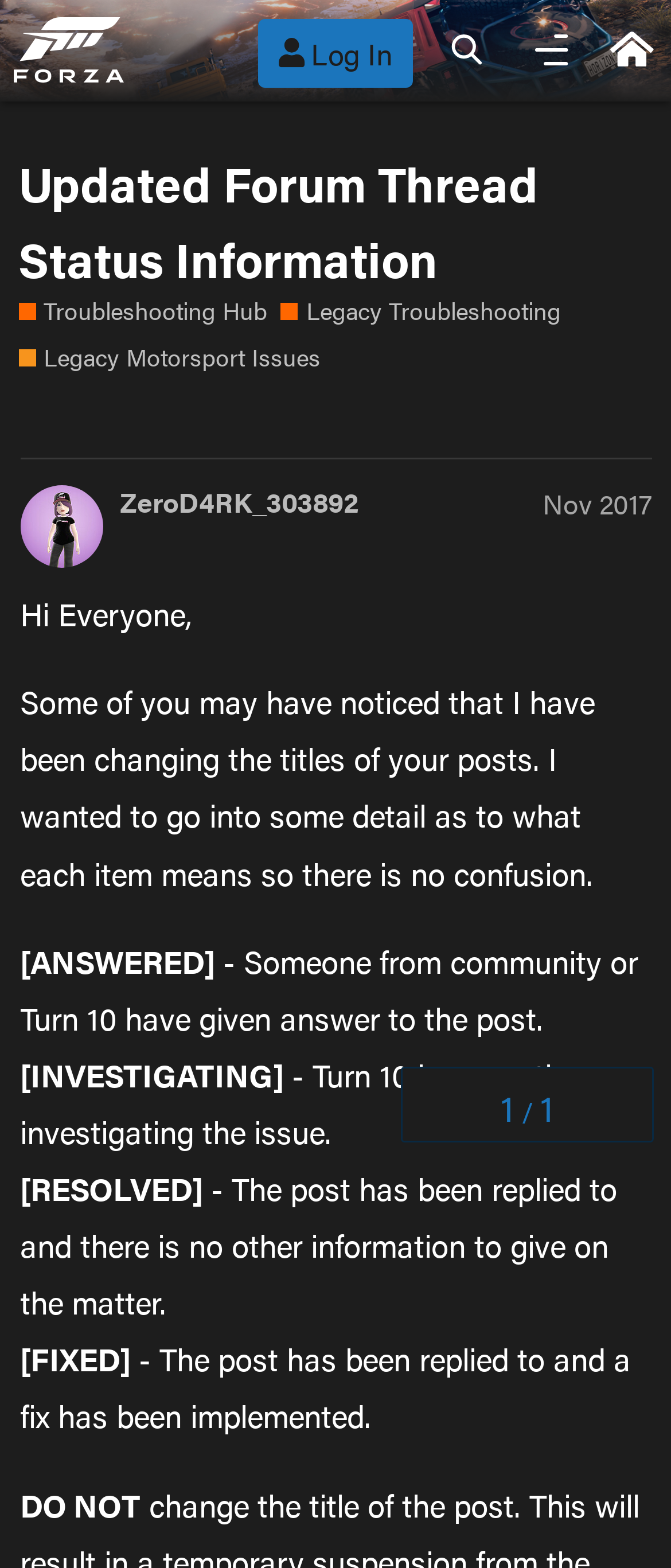Respond to the following question with a brief word or phrase:
What is the name of the community forum?

Forza Community Forums